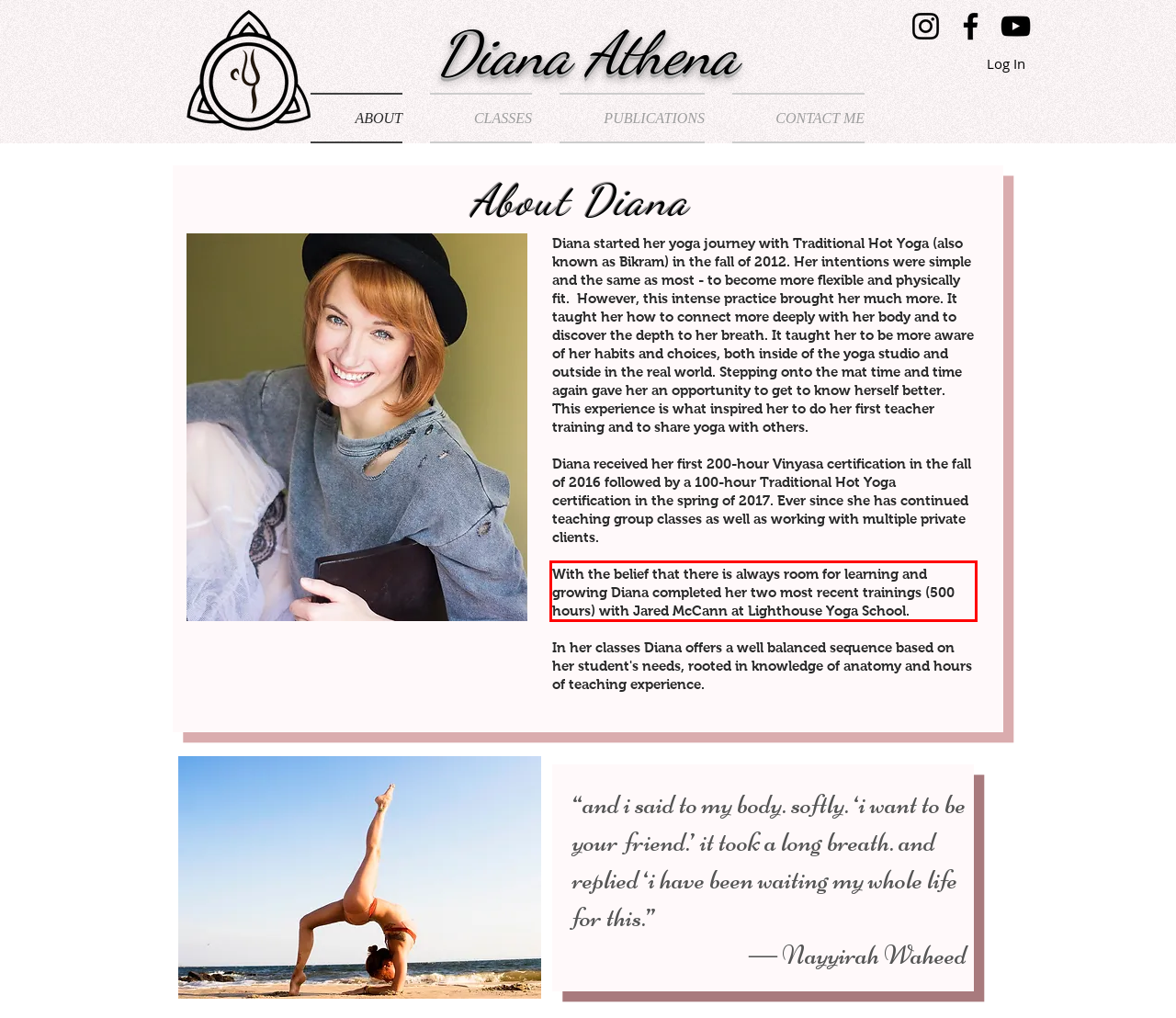You are looking at a screenshot of a webpage with a red rectangle bounding box. Use OCR to identify and extract the text content found inside this red bounding box.

With the belief that there is always room for learning and growing Diana completed her two most recent trainings (500 hours) with Jared McCann at Lighthouse Yoga School.